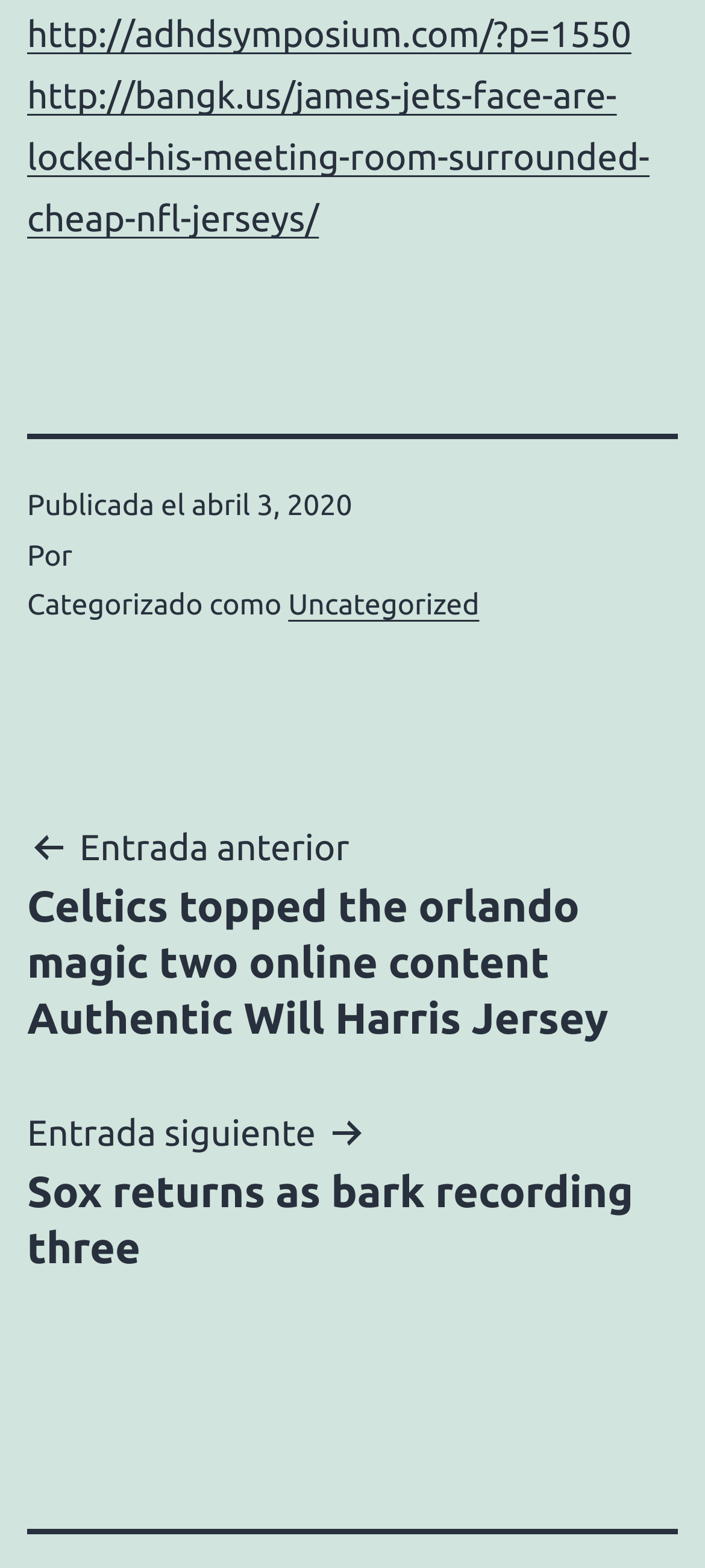What is the date of the latest article?
Please respond to the question thoroughly and include all relevant details.

I found the date of the latest article by looking at the footer section of the webpage, where it says 'Publicada el abril 3, 2020', which indicates the publication date of the article.